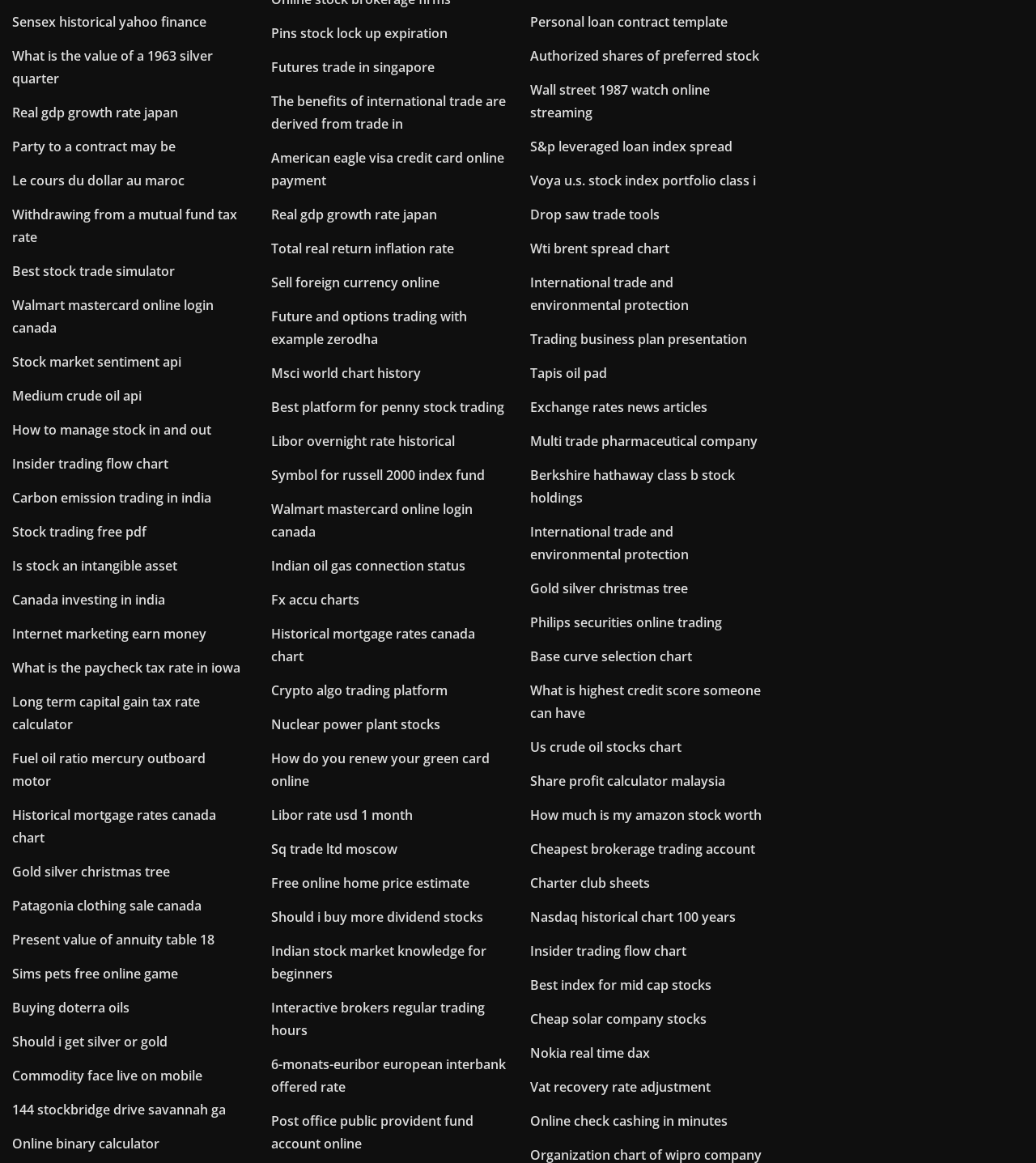Please identify the bounding box coordinates of the element's region that should be clicked to execute the following instruction: "Go to Historical mortgage rates canada chart page". The bounding box coordinates must be four float numbers between 0 and 1, i.e., [left, top, right, bottom].

[0.012, 0.693, 0.209, 0.728]